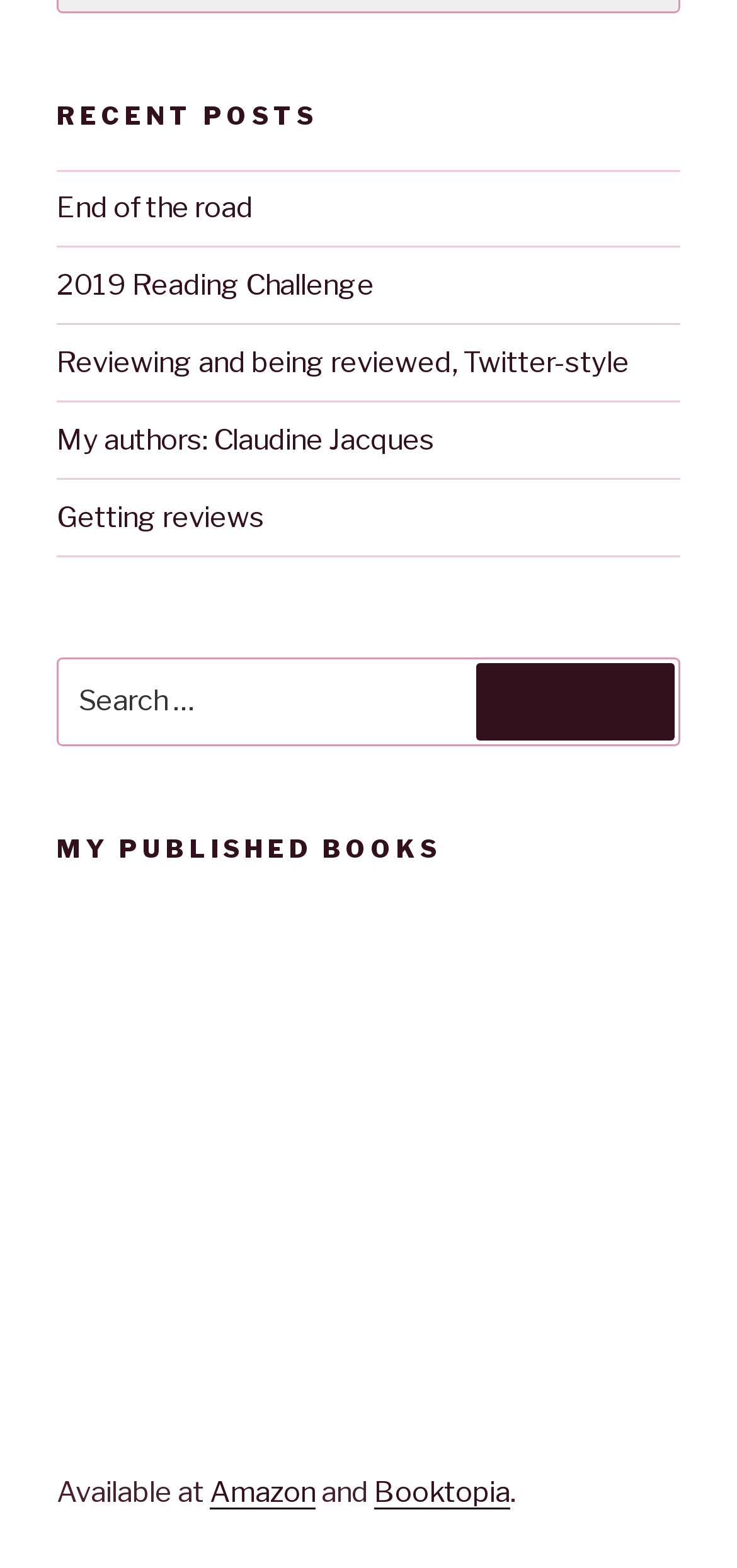Where can the published books be found?
Refer to the image and provide a concise answer in one word or phrase.

Amazon and Booktopia